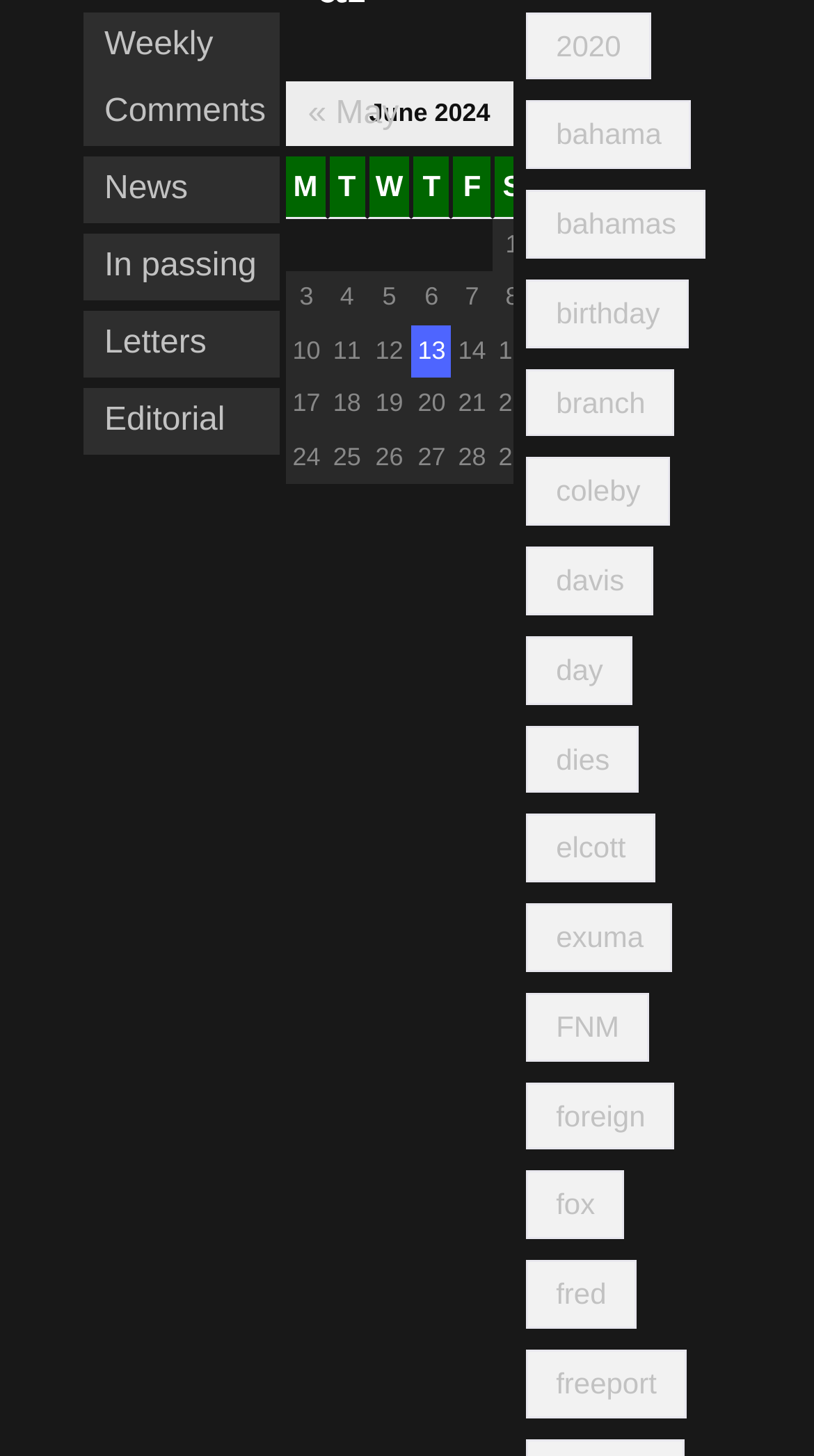What is the title of the table?
Using the image as a reference, answer with just one word or a short phrase.

June 2024